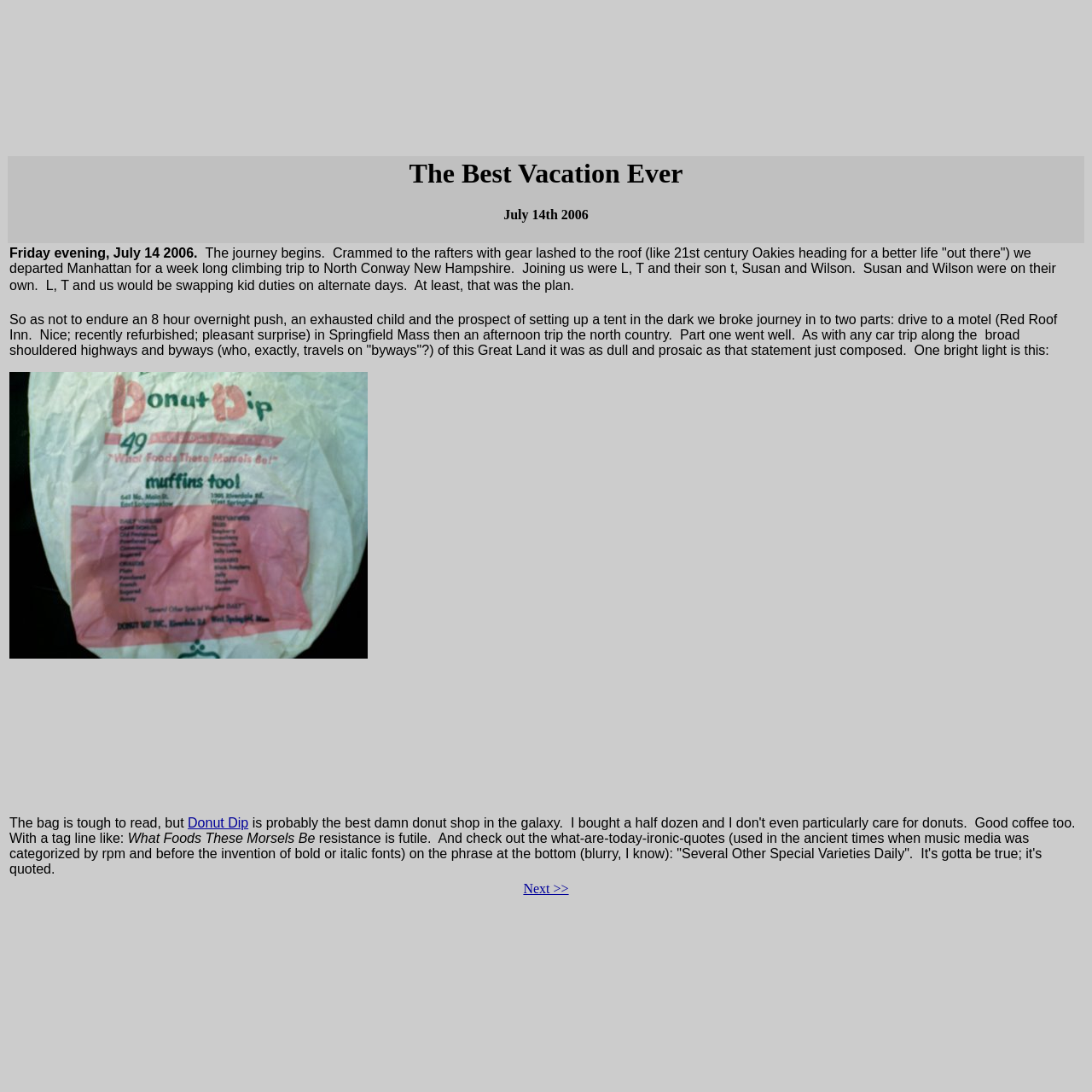Please provide a comprehensive answer to the question below using the information from the image: What is the destination of the trip?

The answer can be found in the text of the gridcell element, which describes the journey beginning on Friday evening, July 14, 2006, and mentions that the group is heading to North Conway New Hampshire for a week-long climbing trip.